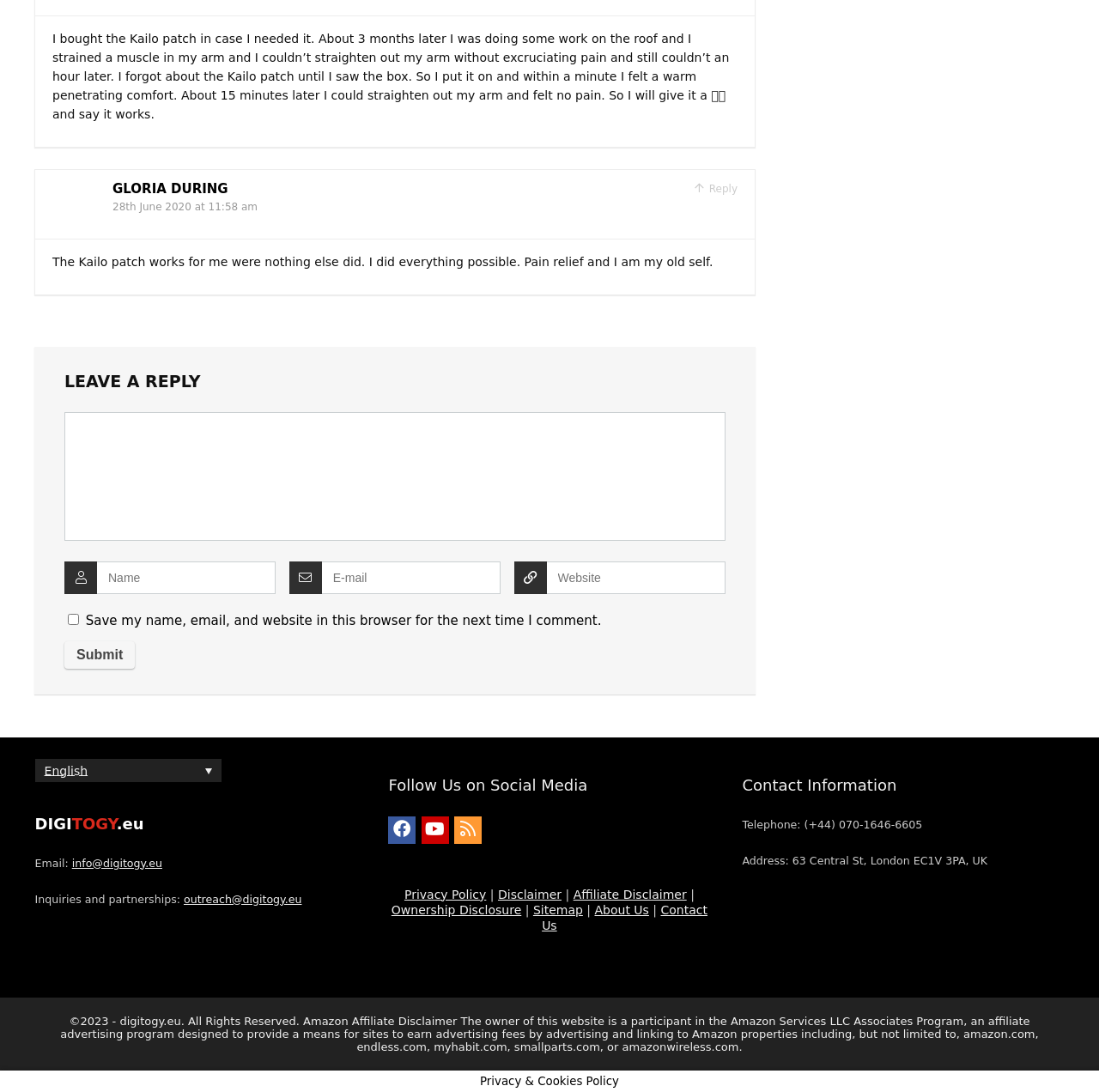Respond to the question below with a single word or phrase: What is the purpose of the Kailo patch?

Pain relief